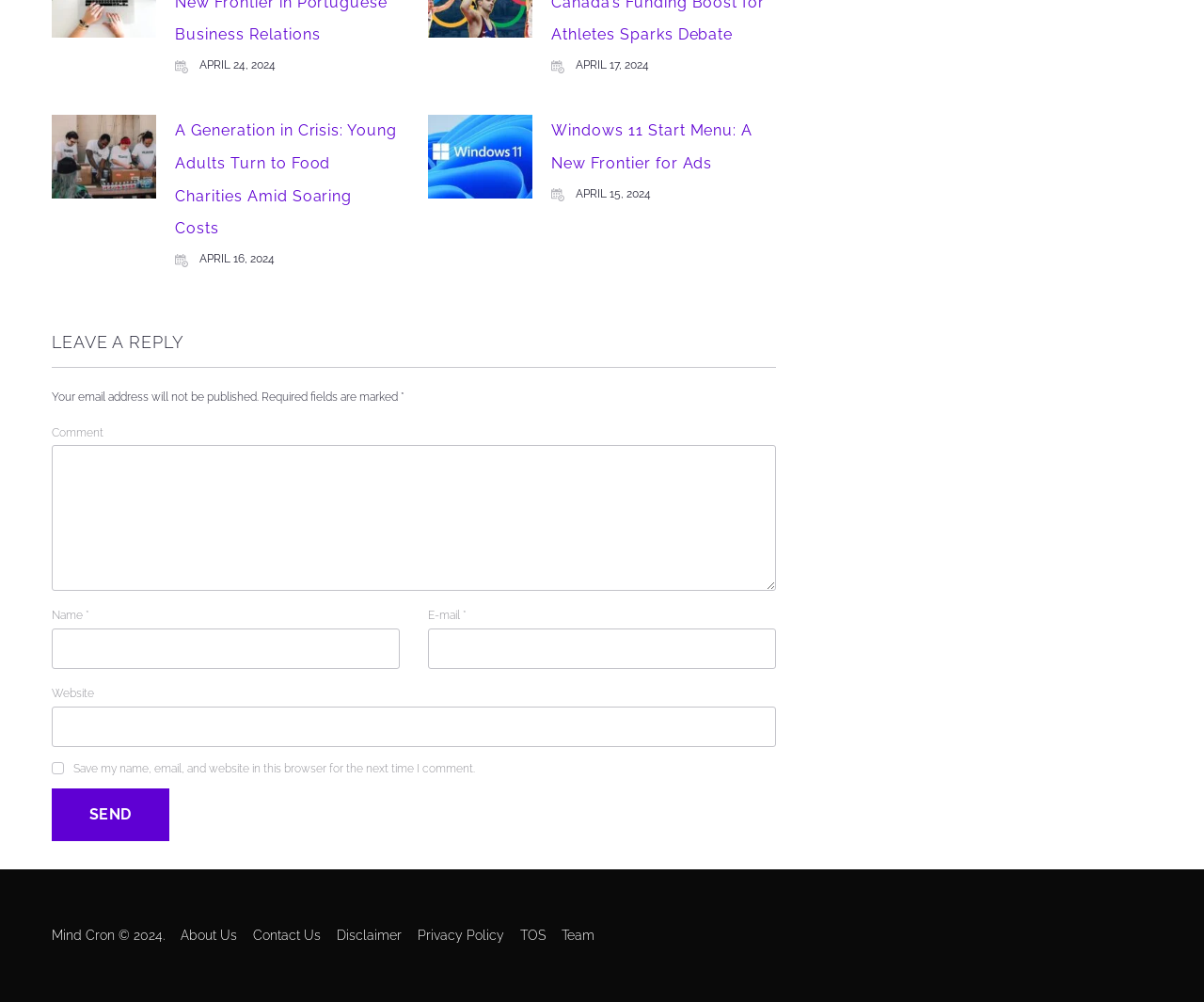Find the bounding box coordinates for the area that must be clicked to perform this action: "Leave a reply".

[0.043, 0.326, 0.645, 0.368]